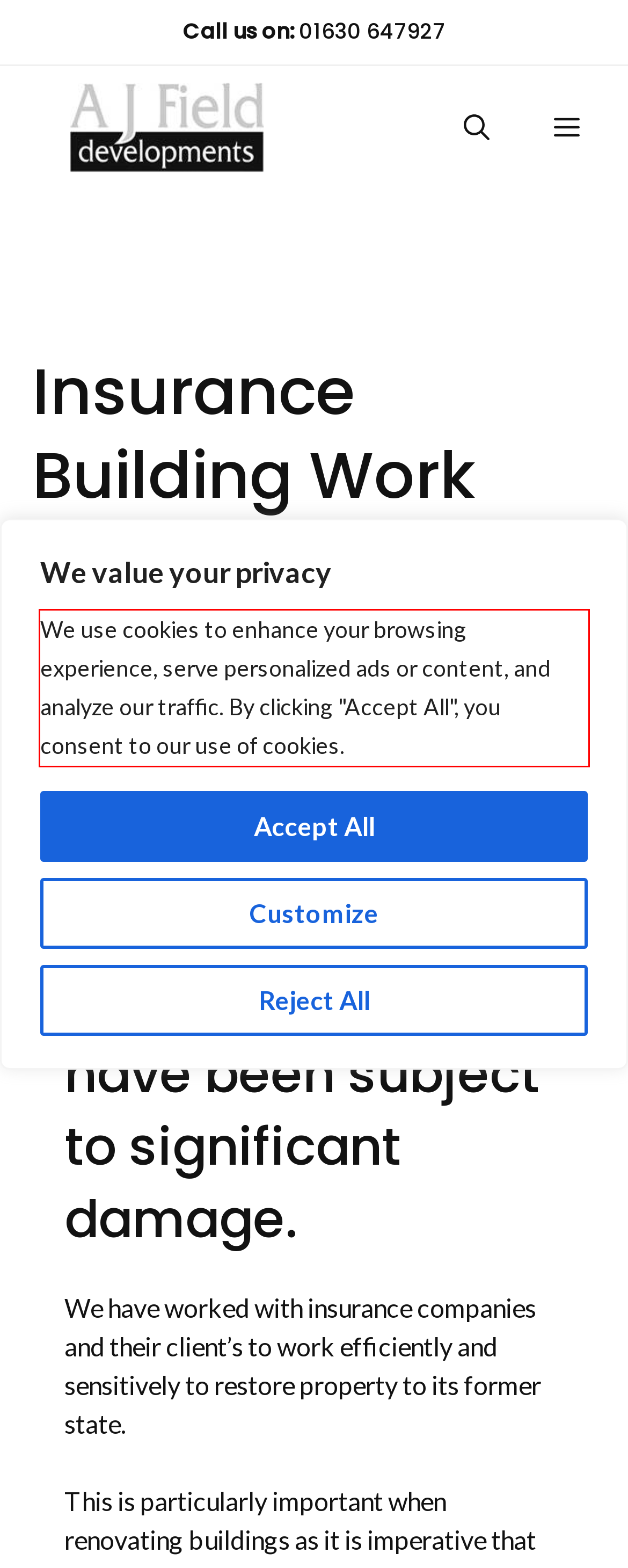Review the screenshot of the webpage and recognize the text inside the red rectangle bounding box. Provide the extracted text content.

We use cookies to enhance your browsing experience, serve personalized ads or content, and analyze our traffic. By clicking "Accept All", you consent to our use of cookies.